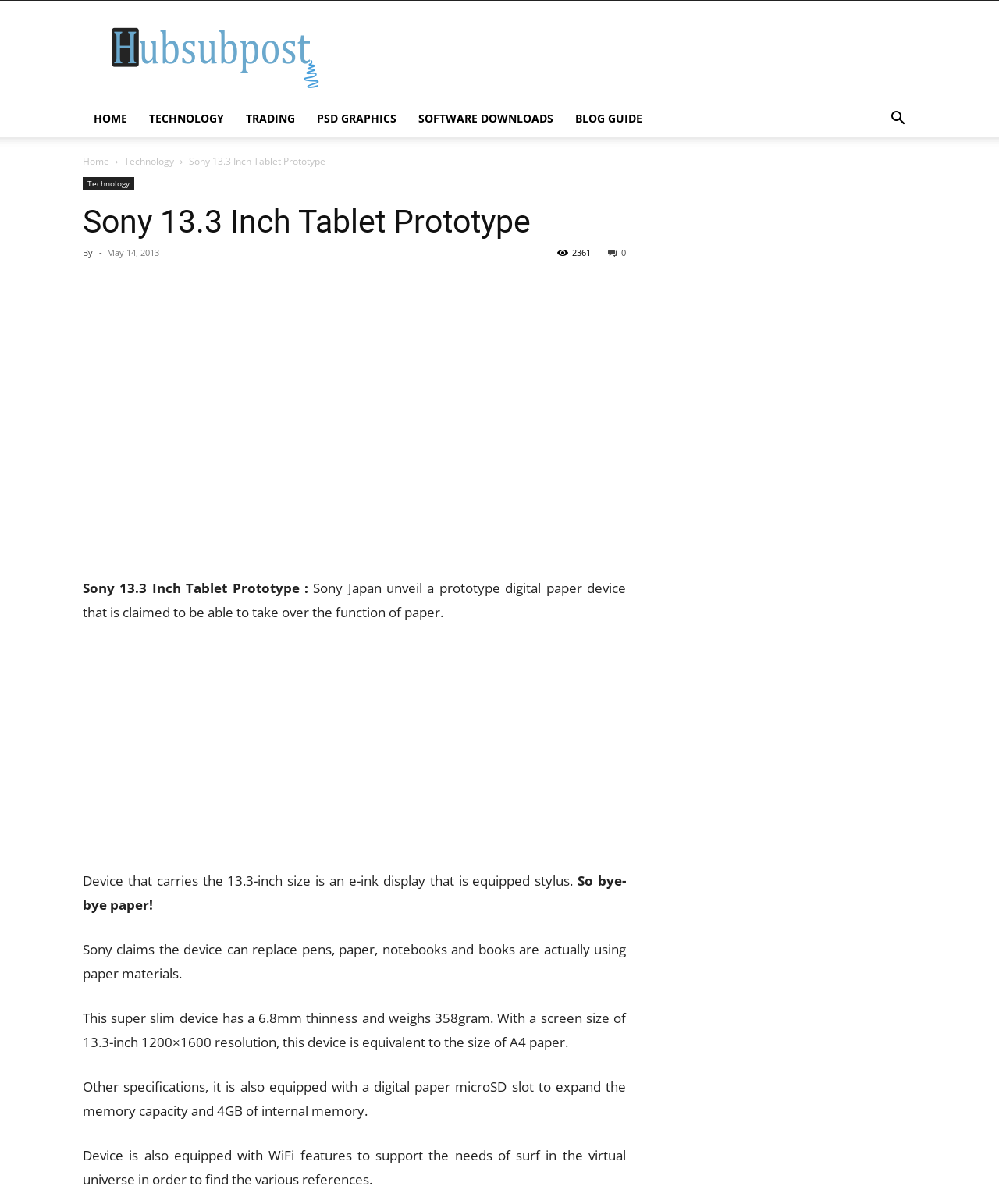What is the purpose of the digital paper device?
Please provide a comprehensive answer to the question based on the webpage screenshot.

The purpose of the digital paper device is to replace traditional paper materials, such as pens, paper, notebooks, and books, with a digital alternative.